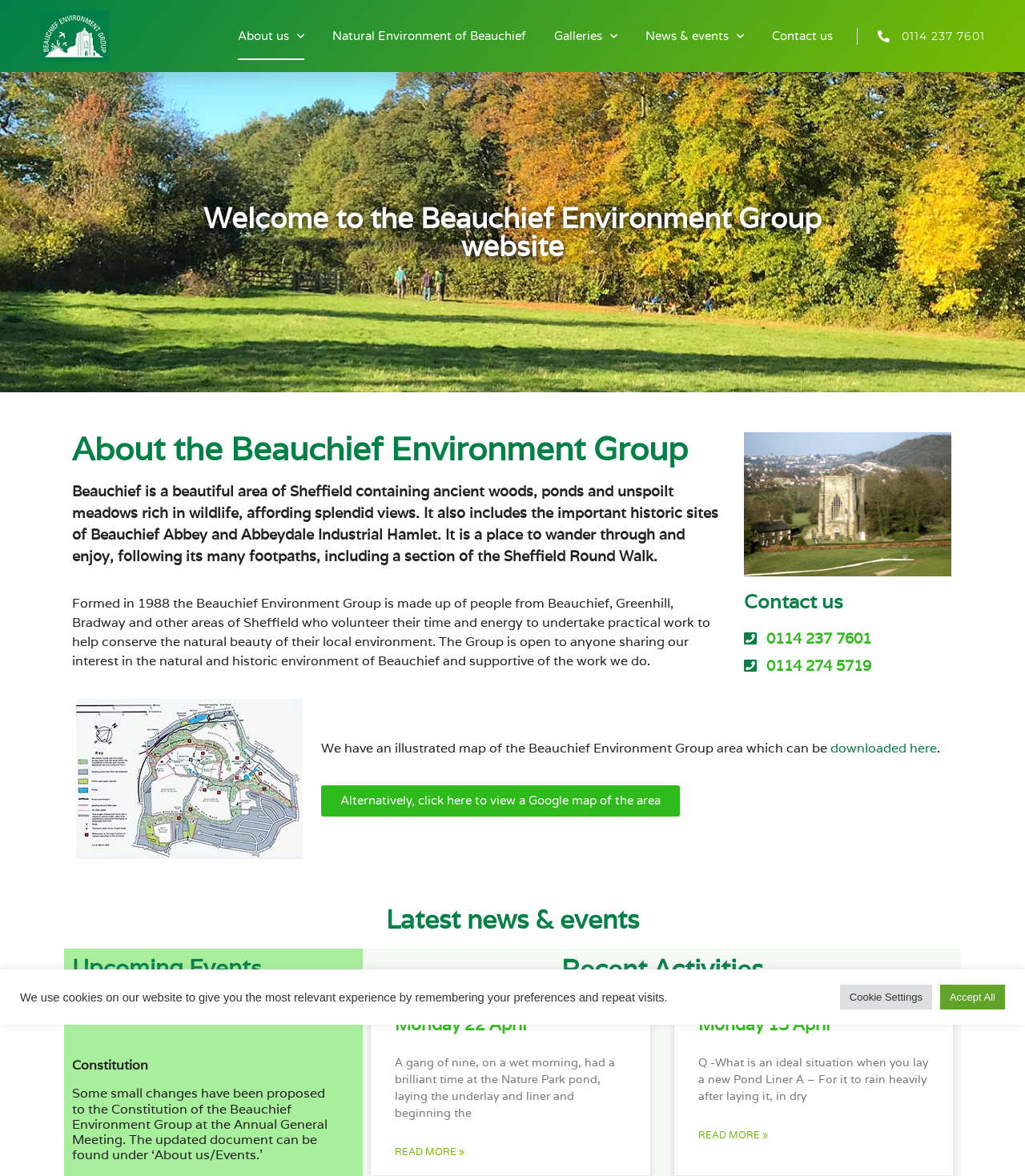What is the topic of the news article dated Monday 22 April?
Identify the answer in the screenshot and reply with a single word or phrase.

Laying a pond liner